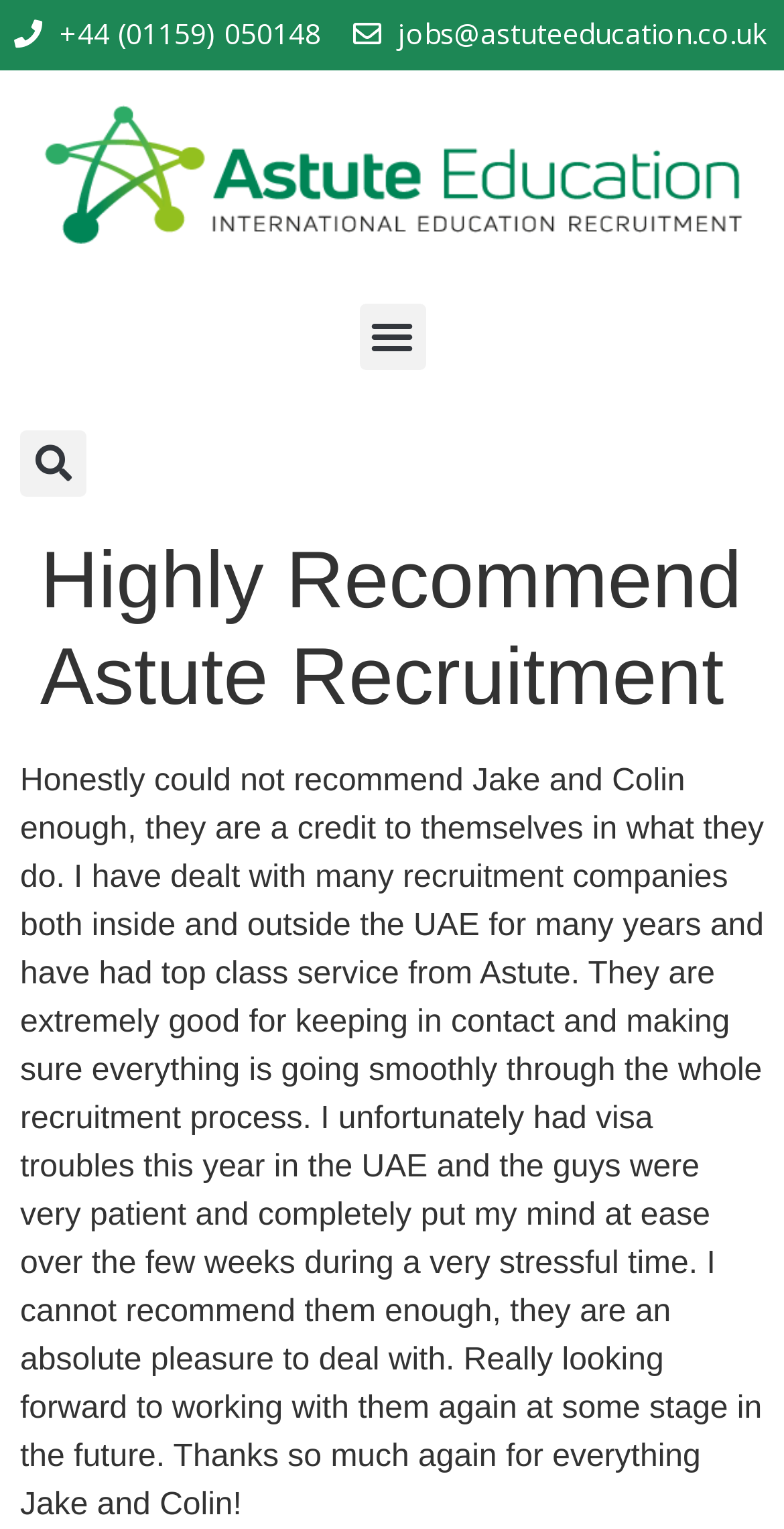Answer the question with a brief word or phrase:
What is the sentiment of the text in the main content area?

Positive